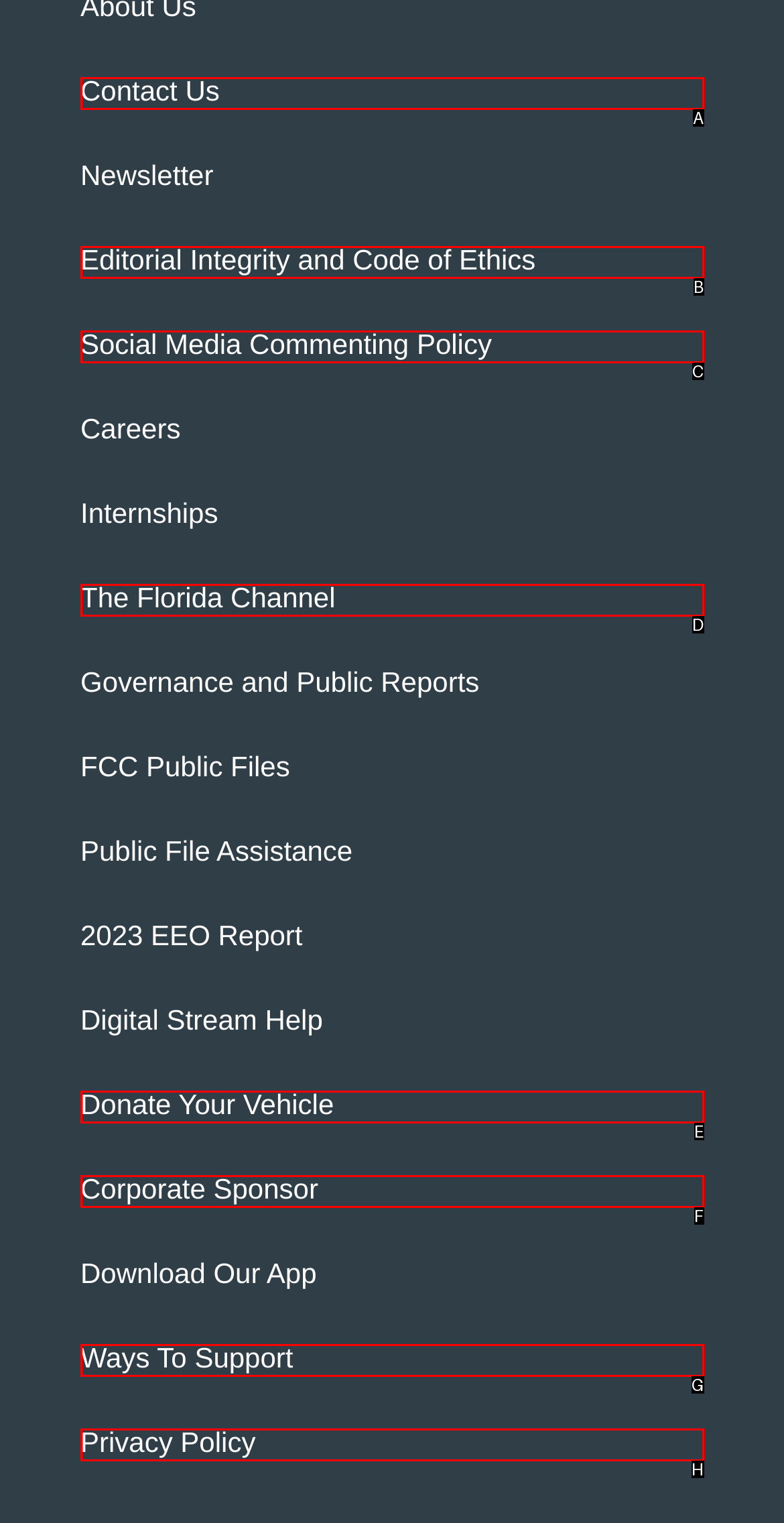Based on the description: Social Media Commenting Policy
Select the letter of the corresponding UI element from the choices provided.

C